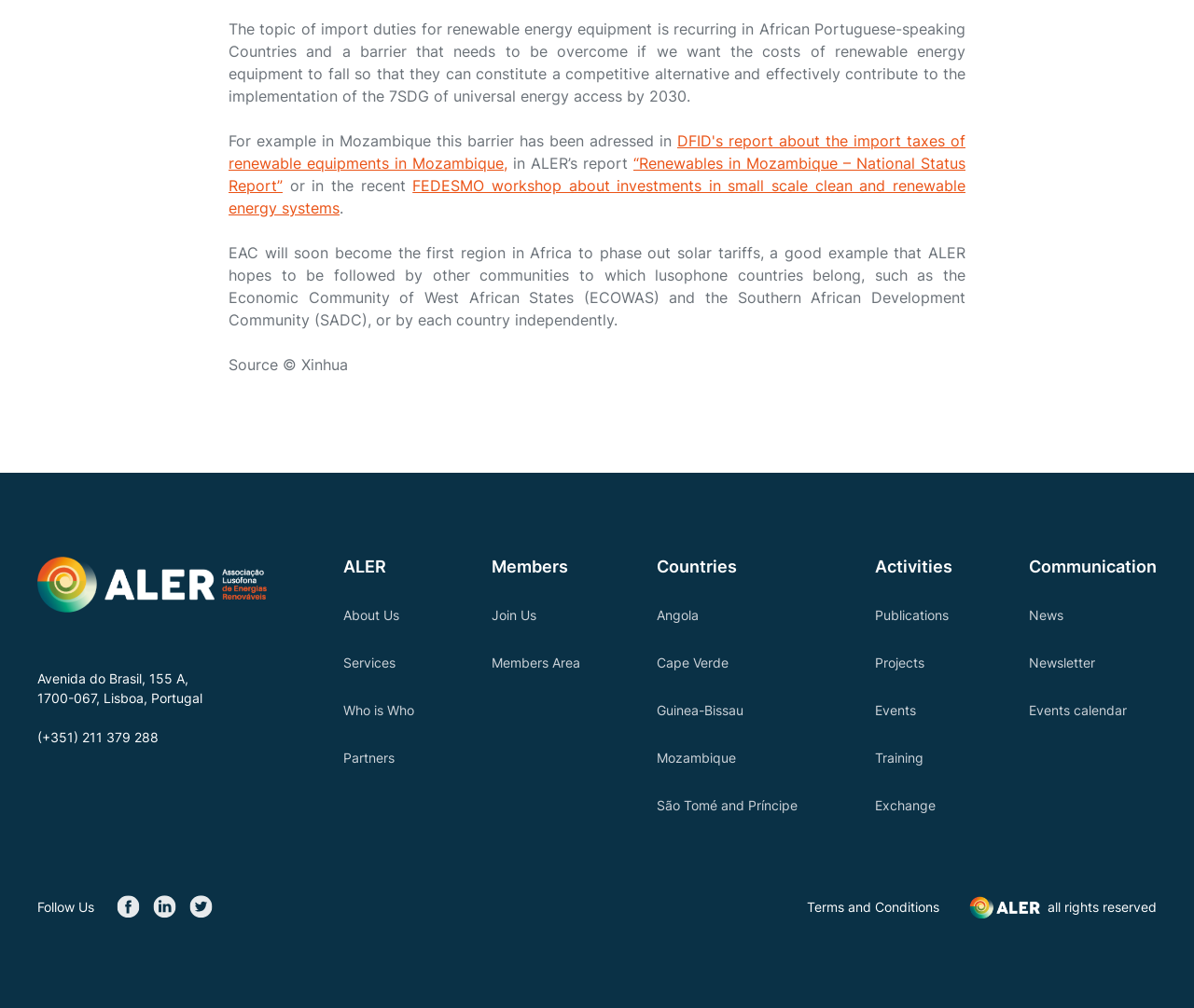Please specify the bounding box coordinates of the clickable region to carry out the following instruction: "View the 'Countries' page". The coordinates should be four float numbers between 0 and 1, in the format [left, top, right, bottom].

[0.55, 0.552, 0.668, 0.573]